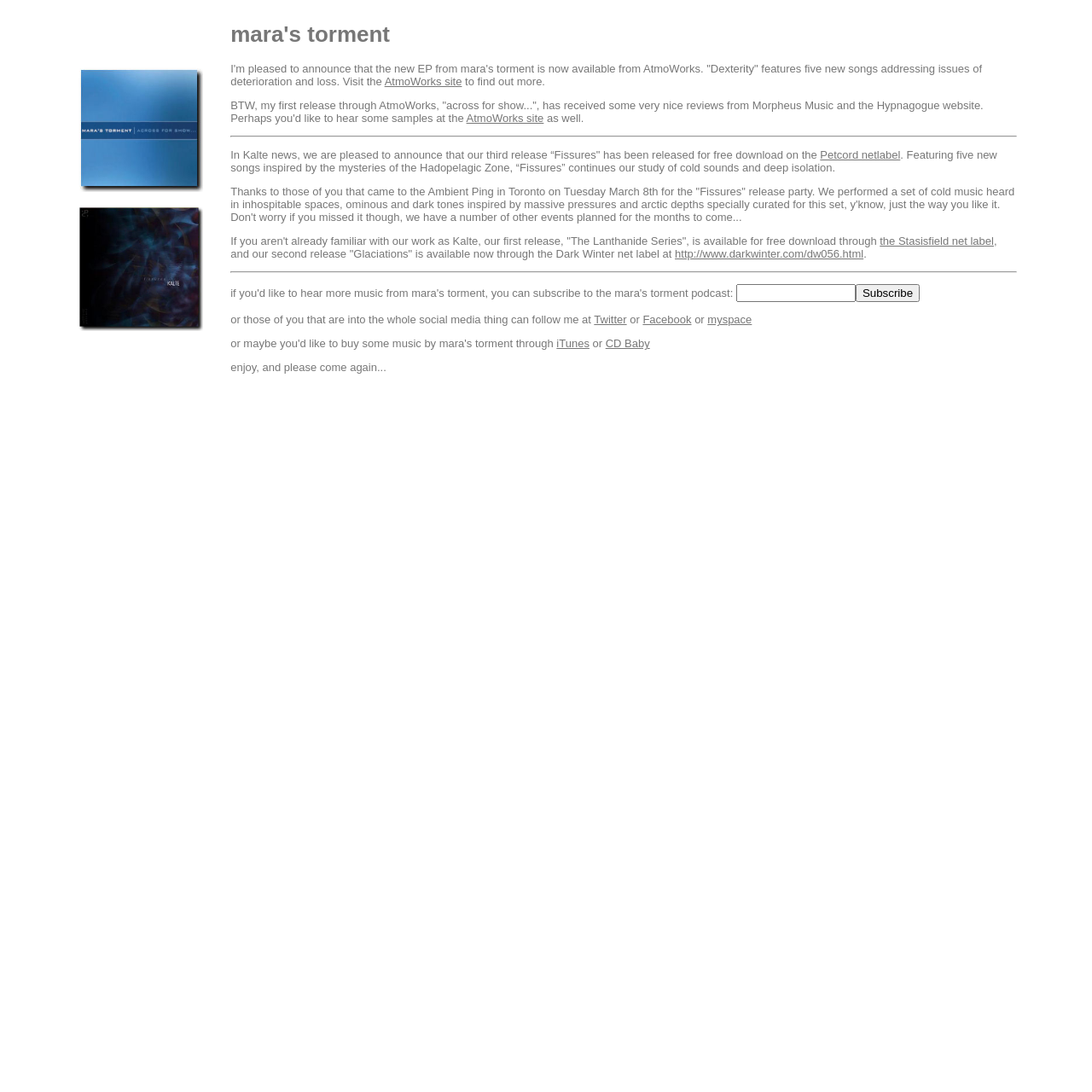Locate the bounding box coordinates of the element that needs to be clicked to carry out the instruction: "Subscribe to the mara's torment podcast". The coordinates should be given as four float numbers ranging from 0 to 1, i.e., [left, top, right, bottom].

[0.784, 0.26, 0.842, 0.277]